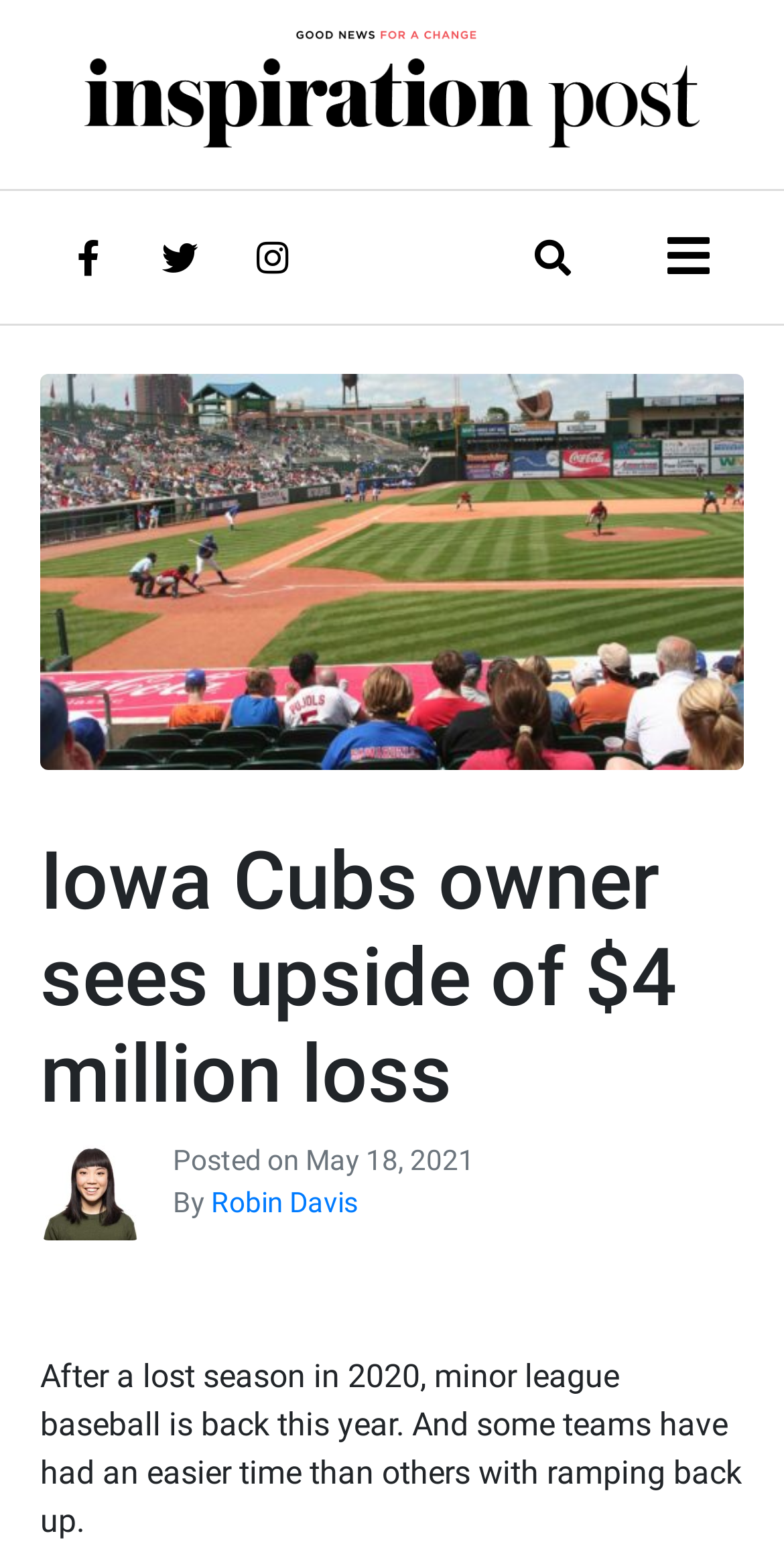Please provide a comprehensive response to the question based on the details in the image: How many social media links are there?

I found the social media links by looking at the top section of the webpage. There are three links: Facebook, Twitter, and Instagram.